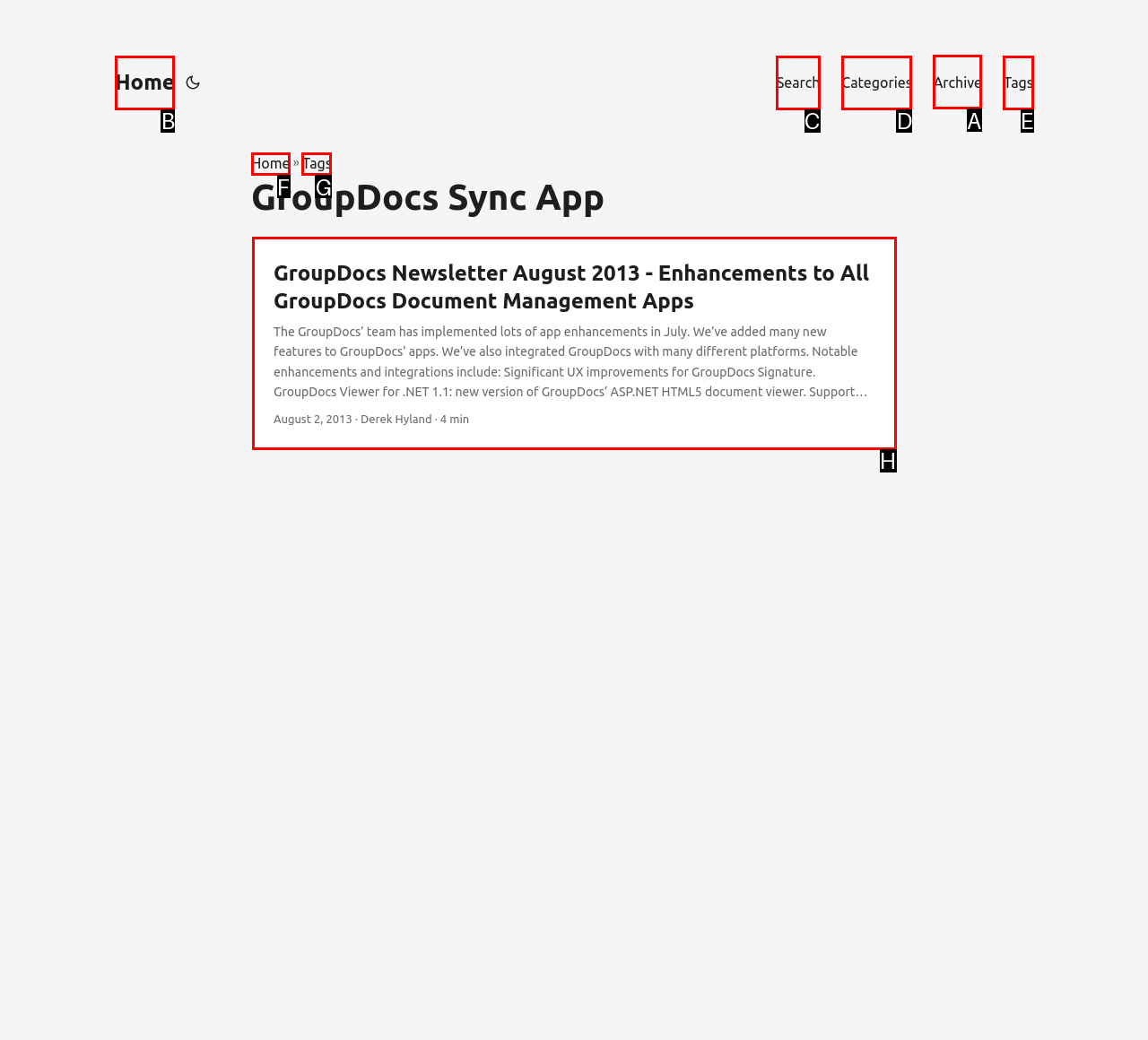For the task "view archive", which option's letter should you click? Answer with the letter only.

A